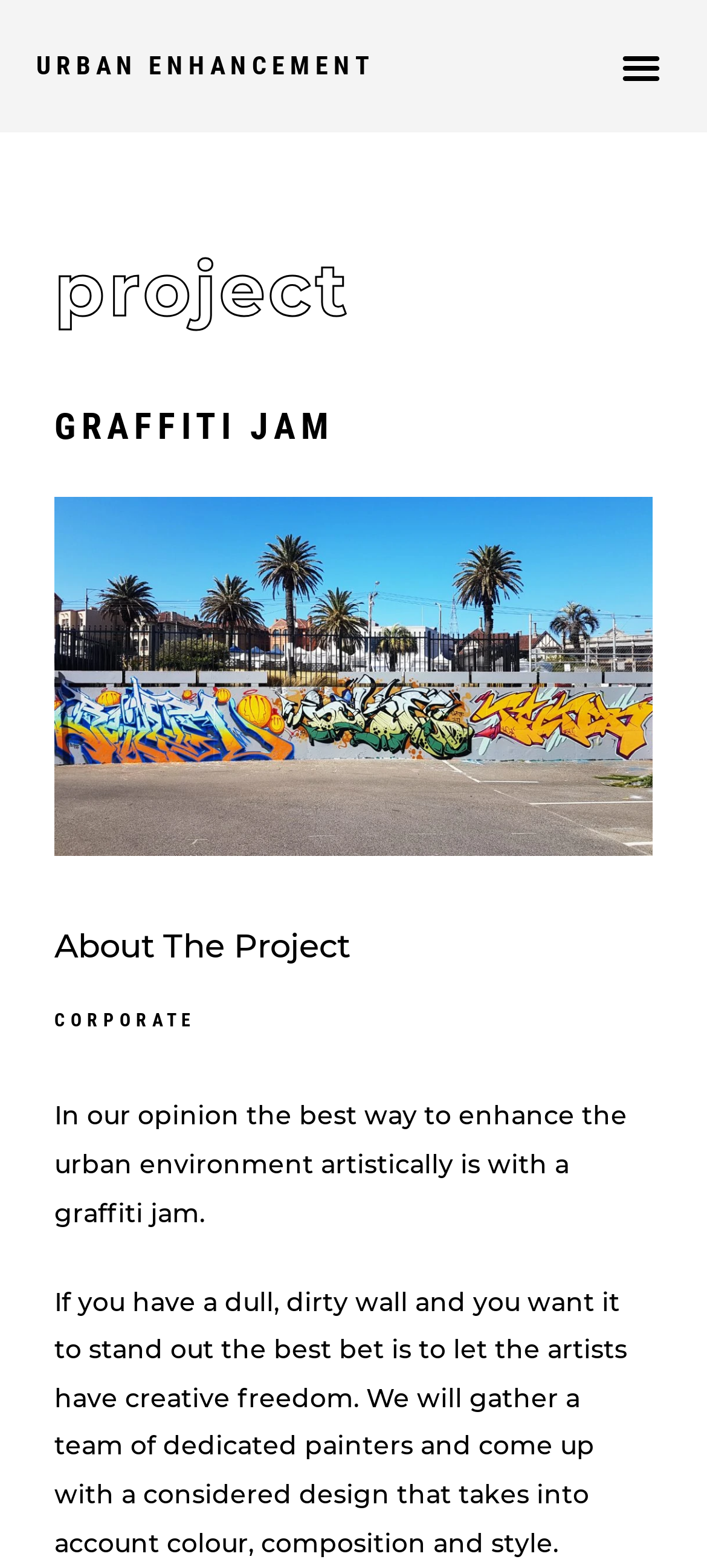Summarize the webpage comprehensively, mentioning all visible components.

The webpage is about Urban Enhancement, specifically focusing on Graffiti Jam. At the top, there is a large heading "URBAN ENHANCEMENT" with a link to the same text. To the right of this heading, there is a "Menu Toggle" button. 

When the "Menu Toggle" button is expanded, a menu appears with several headings and an image. The headings include "project", "GRAFFITI JAM", "About The Project", and "CORPORATE". The image is related to Graffiti Jam. The "CORPORATE" heading has a link to the same text.

Below the menu, there are two paragraphs of text. The first paragraph explains that the best way to enhance the urban environment artistically is with a graffiti jam. The second paragraph elaborates on this idea, suggesting that allowing artists to have creative freedom can transform a dull, dirty wall into something that stands out.